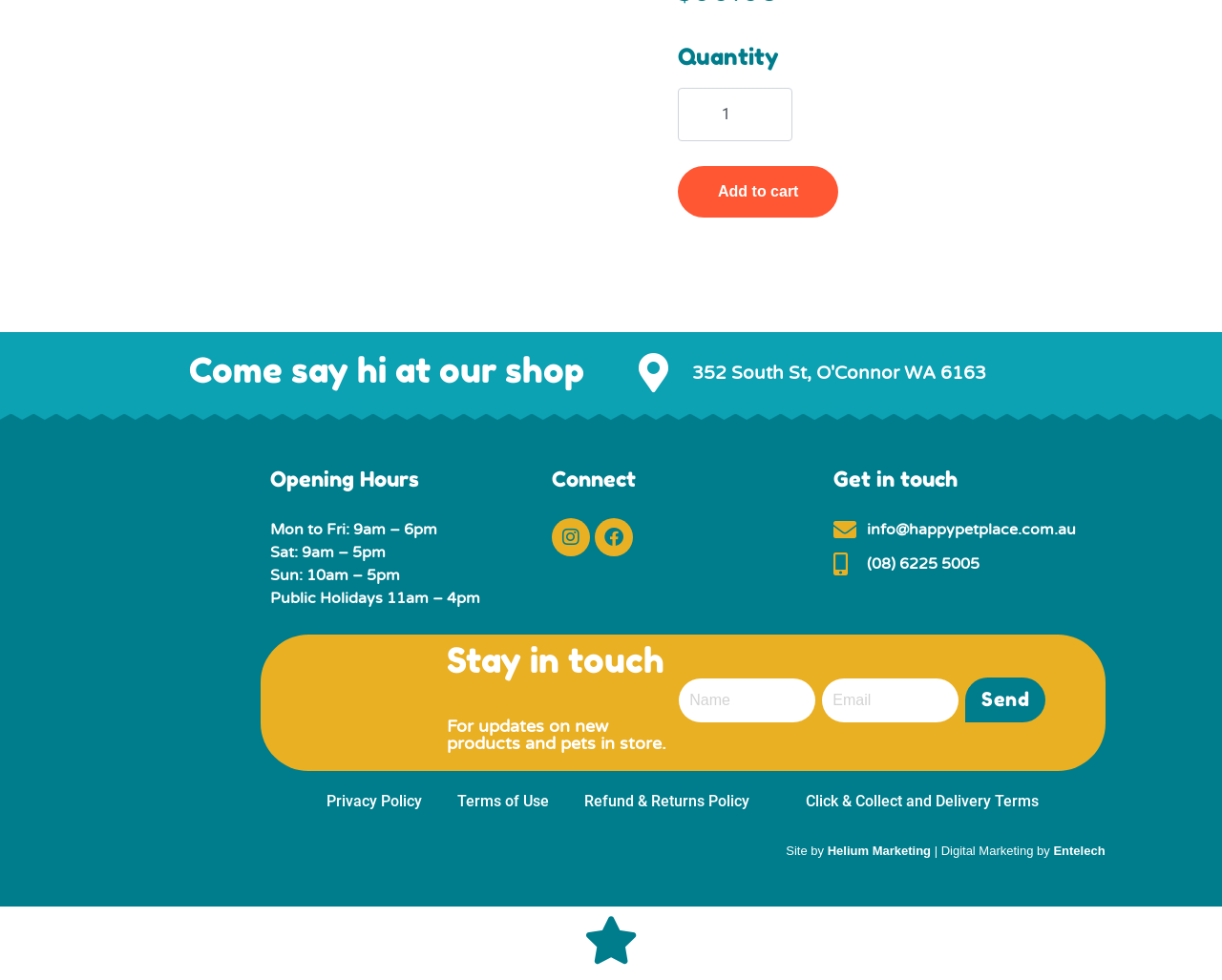Identify the bounding box coordinates for the UI element described as: "Privacy Policy".

[0.267, 0.806, 0.345, 0.829]